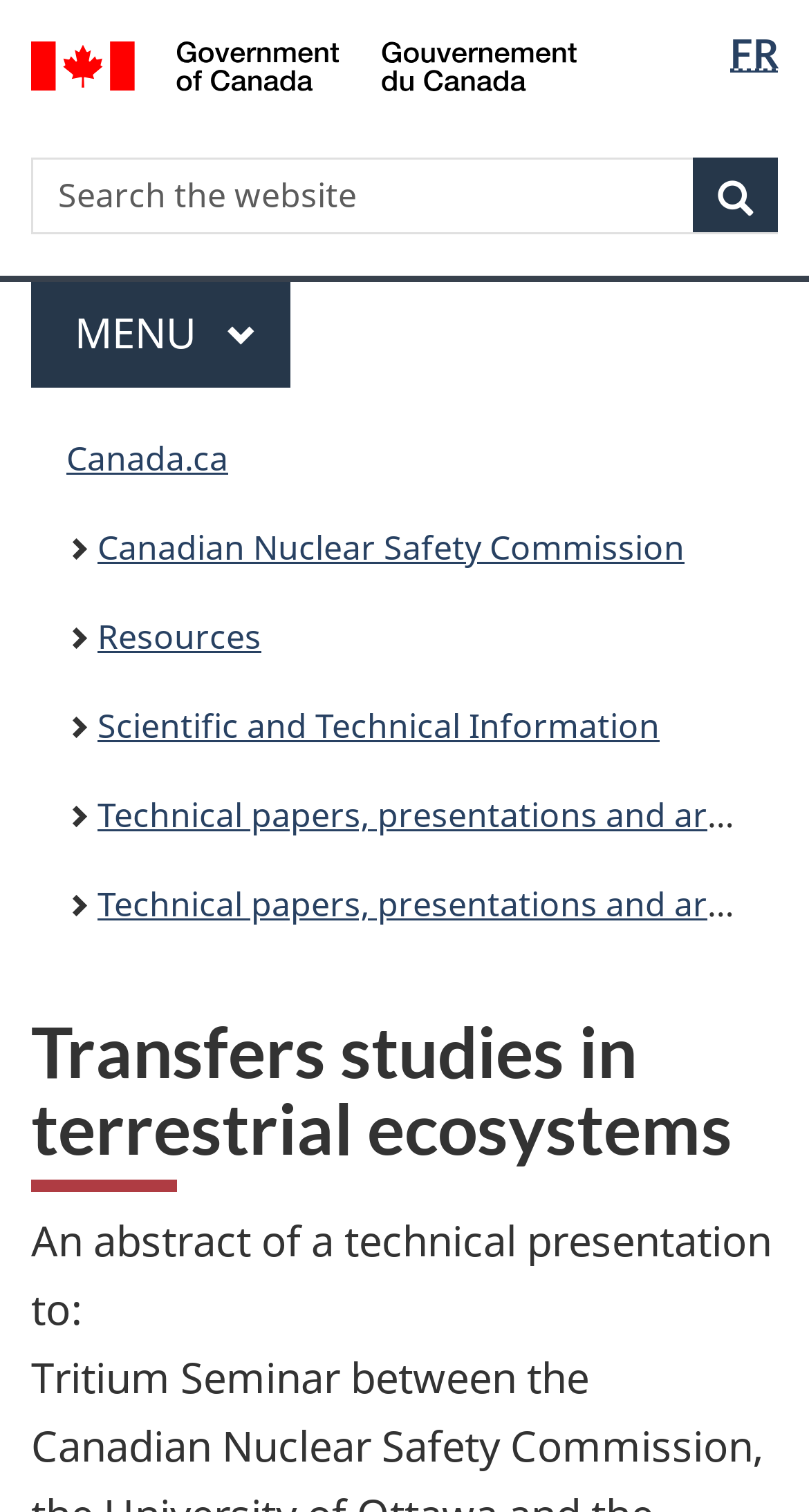Create an elaborate caption for the webpage.

The webpage is about "Transfers studies in terrestrial ecosystems". At the top, there are two links, "Skip to main content" and "Switch to basic HTML version", positioned side by side, almost centered horizontally. To the right of these links, there is a language selection section with a heading "Language selection" and a link "FR" with an abbreviation "Français". 

Below these elements, there is a section with a Government of Canada logo, accompanied by a link "Government of Canada / Gouvernement du Canada". 

On the left side, there is a search section with a heading "Search", a search box, and a search button with a magnifying glass icon. The search box has a placeholder text "Search the website". 

Below the search section, there is a horizontal separator line. 

Under the separator line, there is a menu section with a heading "Menu" and a main menu button with a dropdown icon. 

Below the menu section, there is a breadcrumb navigation section with links to "Canada.ca", "Canadian Nuclear Safety Commission", "Resources", "Scientific and Technical Information", and "Technical papers, presentations and articles". 

The main content of the webpage starts with a heading "Transfers studies in terrestrial ecosystems", followed by a paragraph of text that appears to be an abstract of a technical presentation, starting with "An abstract of a technical presentation to:".